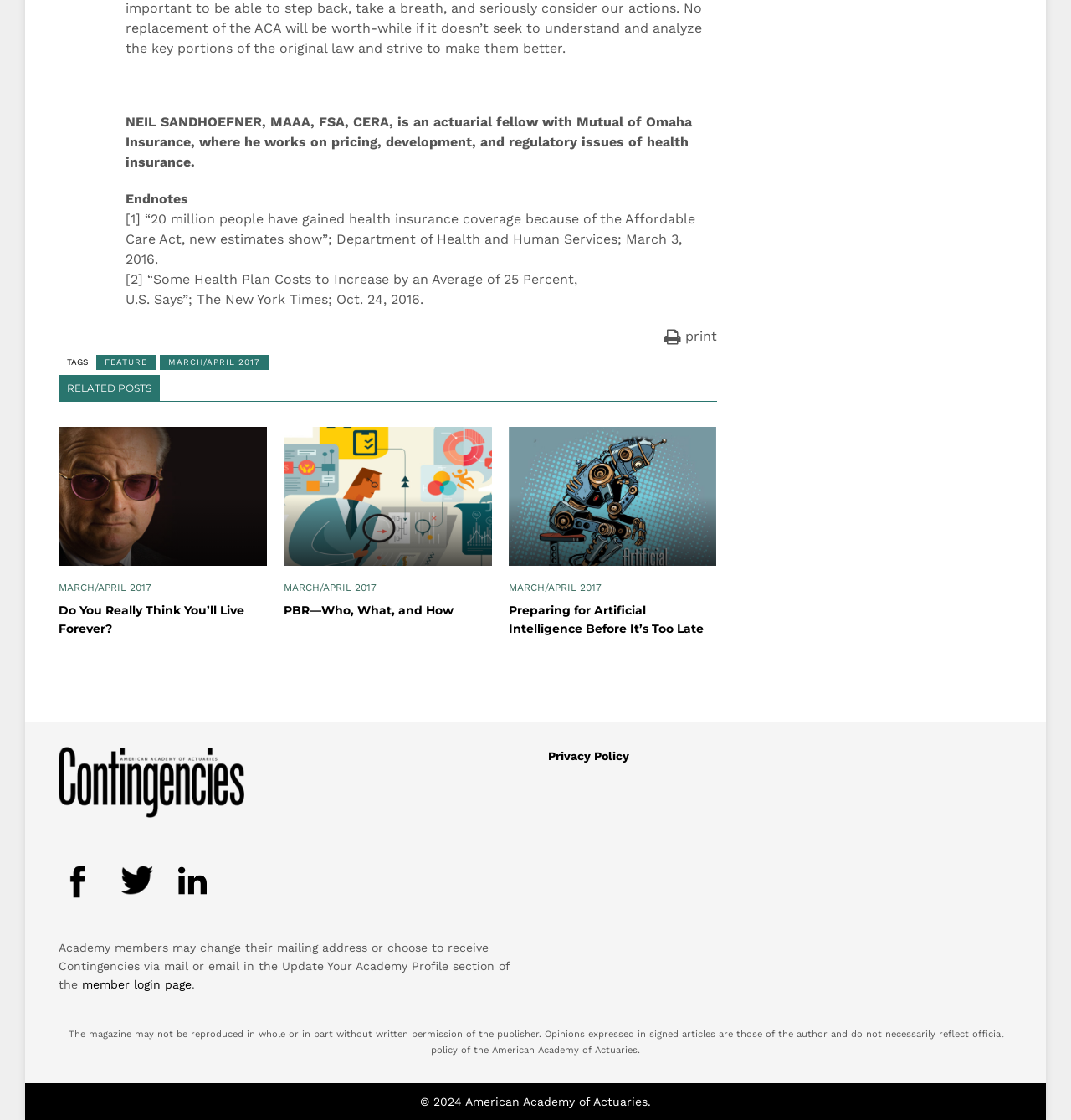Identify the bounding box of the HTML element described here: "March/April 2017". Provide the coordinates as four float numbers between 0 and 1: [left, top, right, bottom].

[0.475, 0.52, 0.561, 0.529]